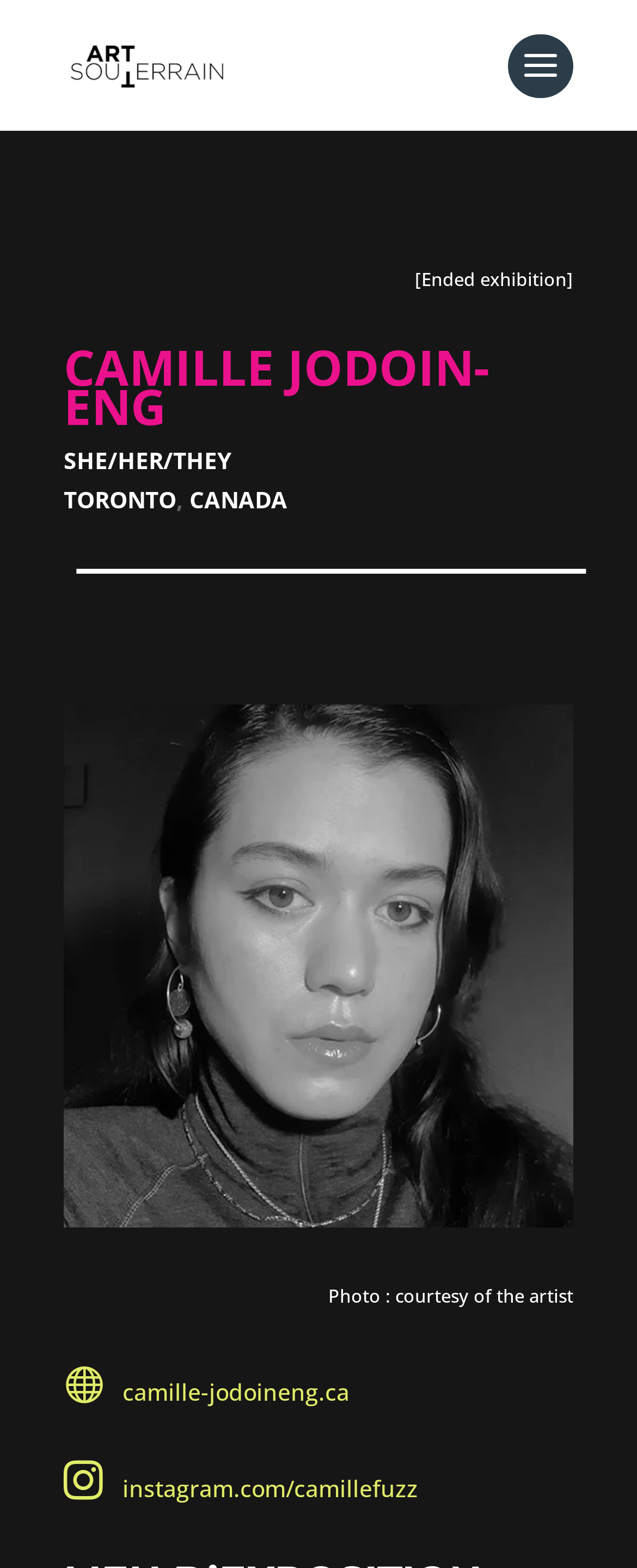What is the status of the exhibition?
Please look at the screenshot and answer using one word or phrase.

Ended